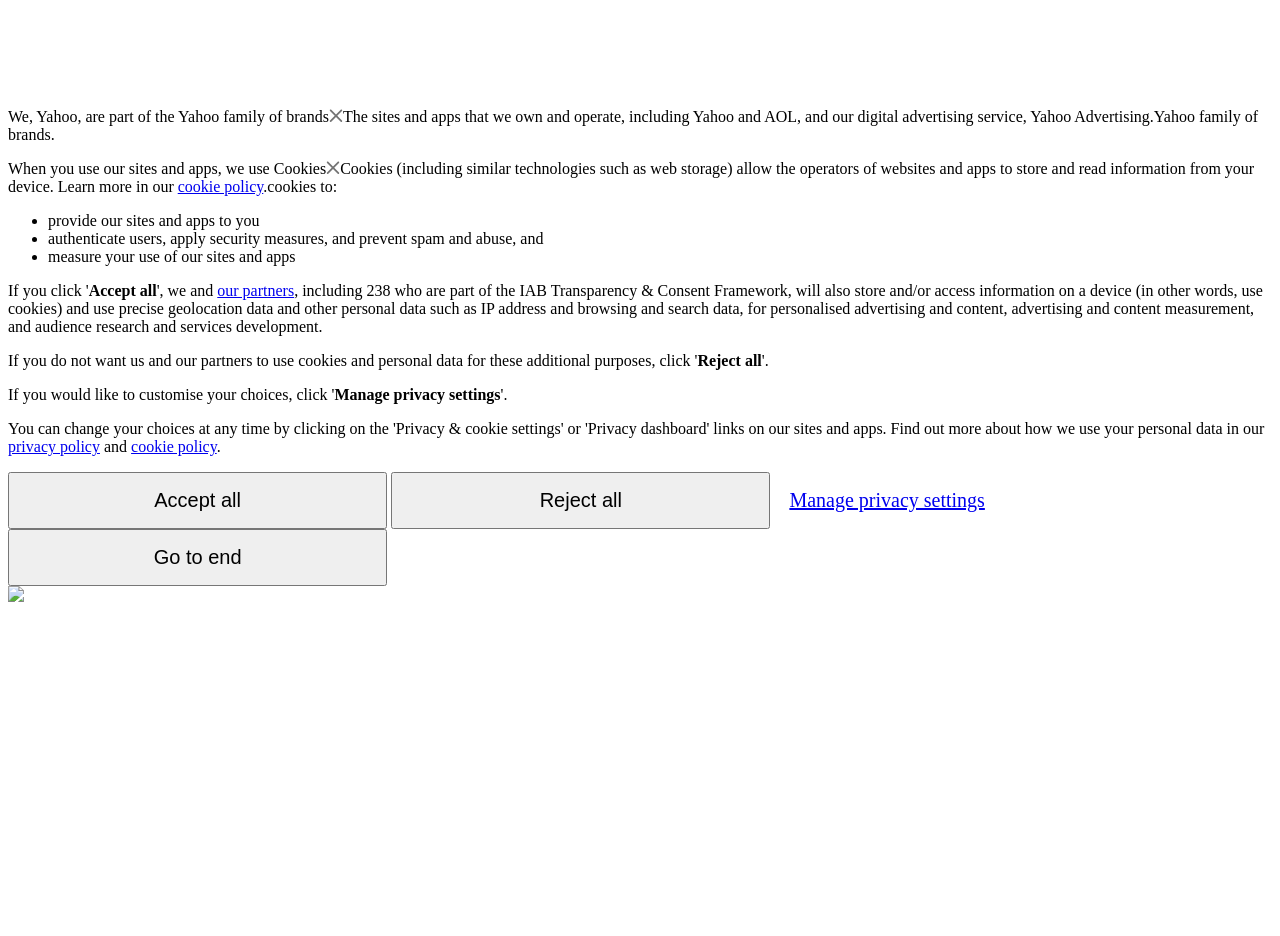Provide a single word or phrase answer to the question: 
How many links are there on the webpage?

3